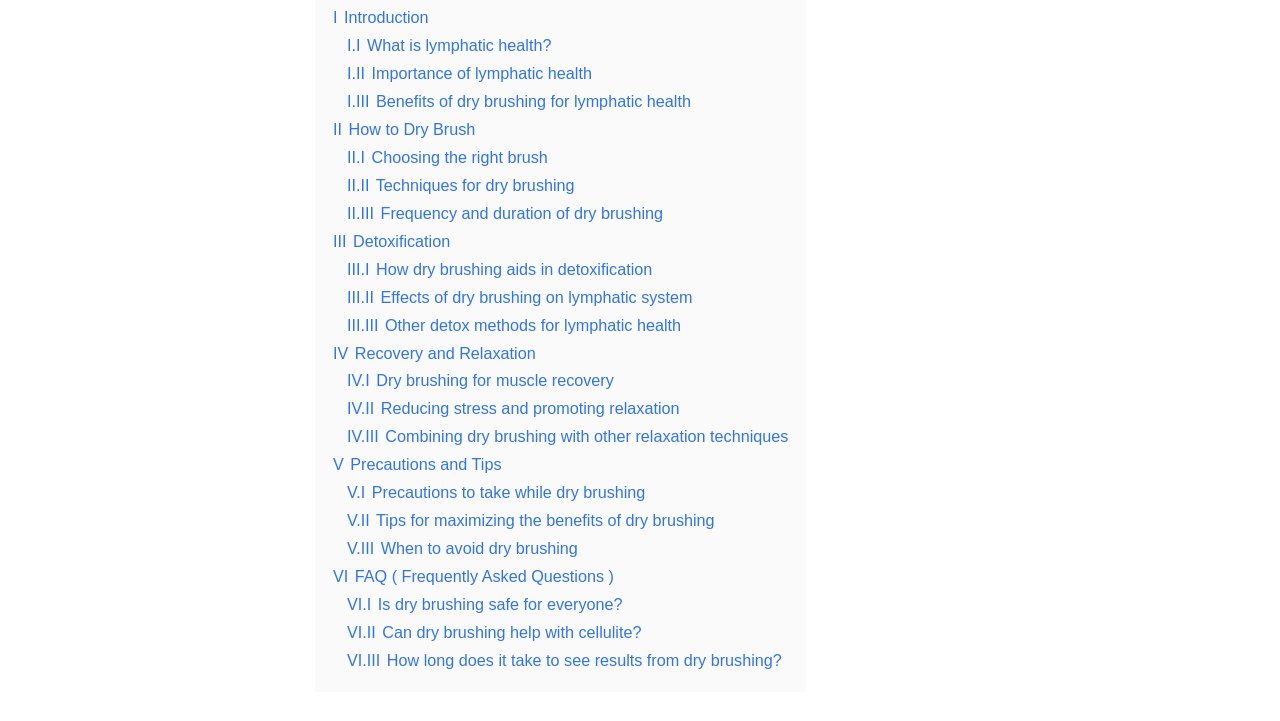What is the main topic of this webpage?
Based on the image, answer the question in a detailed manner.

Based on the links and sections provided on the webpage, it appears that the main topic is lymphatic health, with subtopics including dry brushing, detoxification, recovery, and precautions.